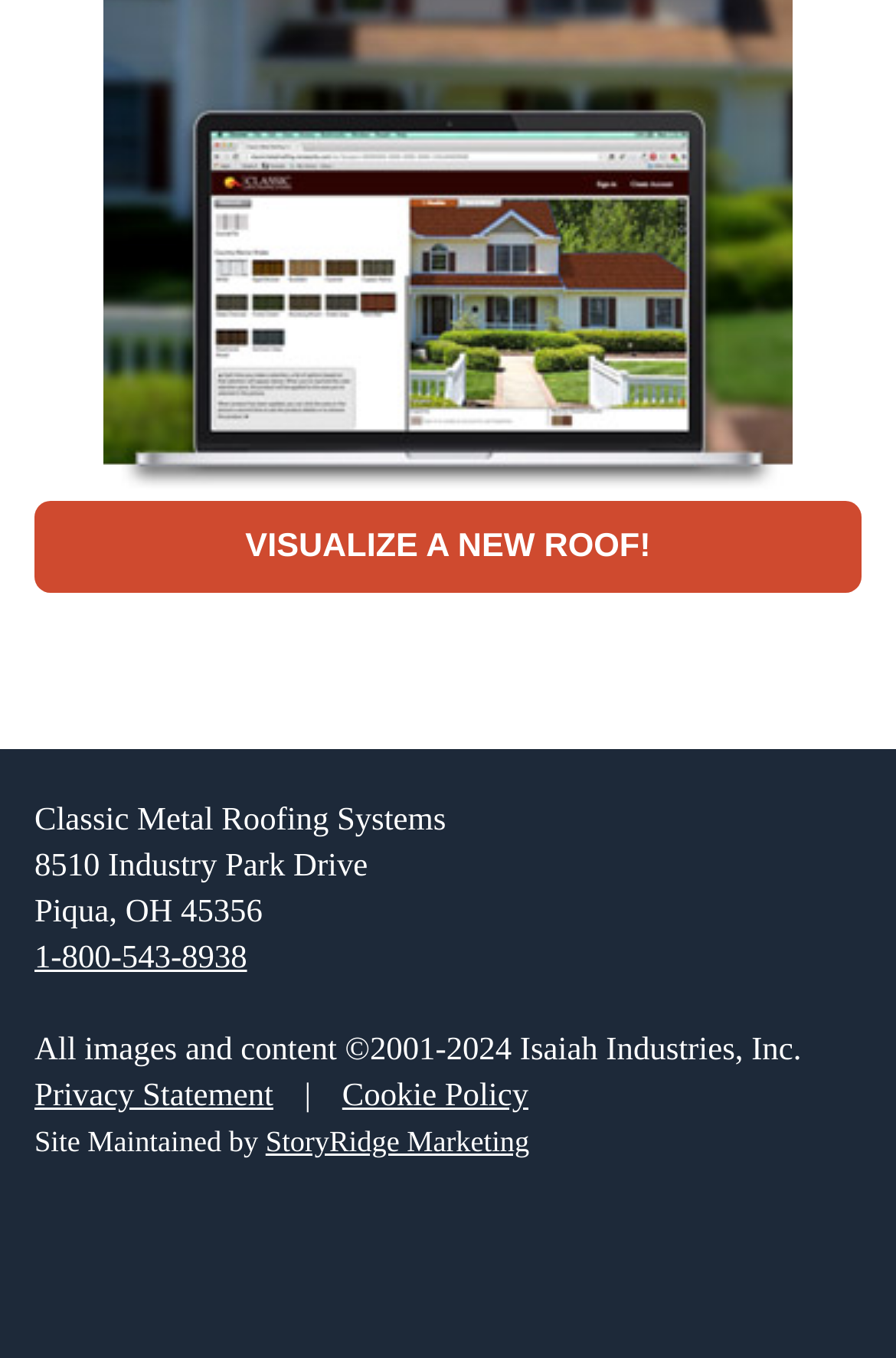Using the element description provided, determine the bounding box coordinates in the format (top-left x, top-left y, bottom-right x, bottom-right y). Ensure that all values are floating point numbers between 0 and 1. Element description: 1-800-543-8938

[0.038, 0.692, 0.276, 0.719]